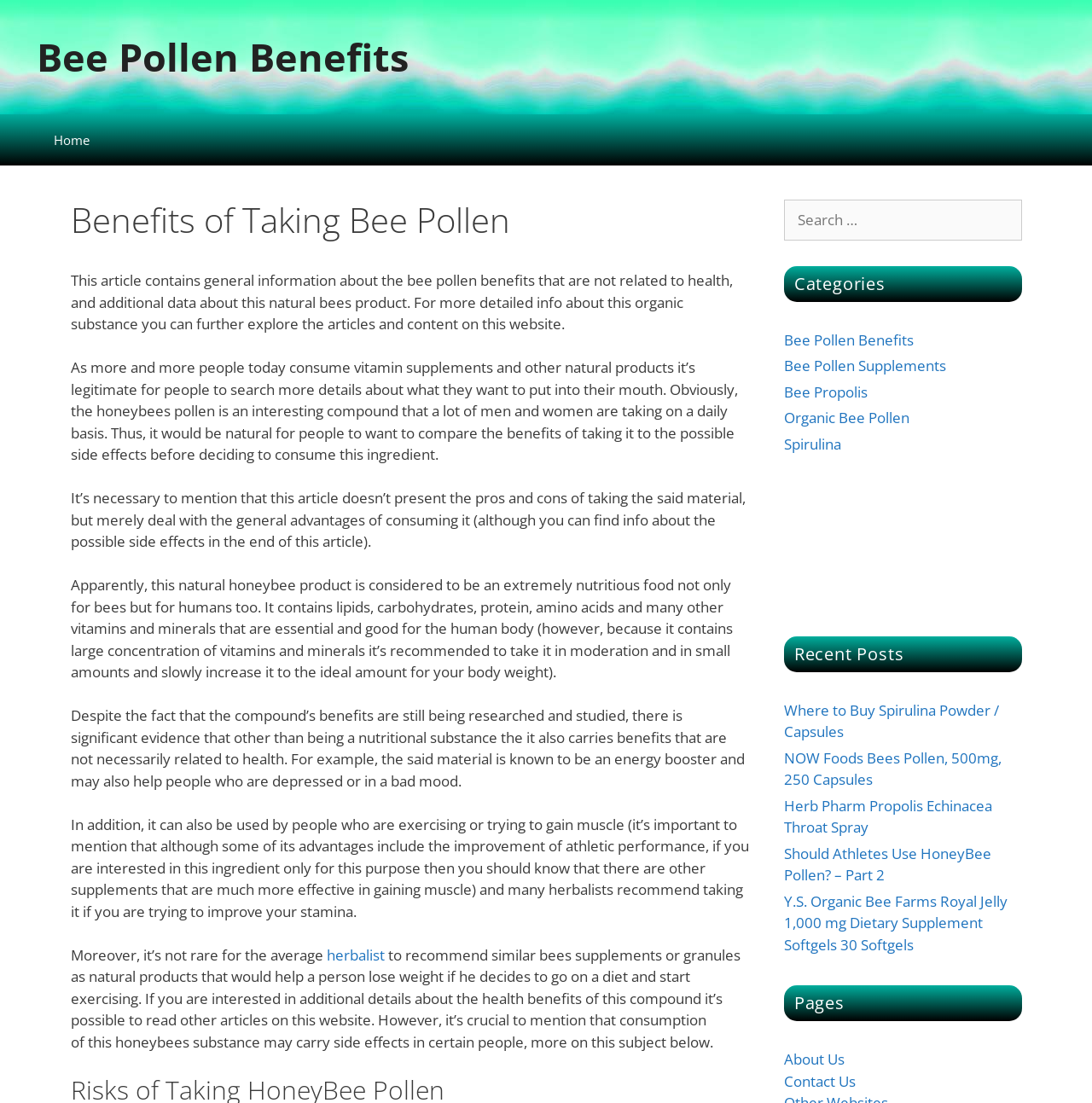Provide the bounding box coordinates of the section that needs to be clicked to accomplish the following instruction: "Search for something."

[0.718, 0.181, 0.936, 0.218]